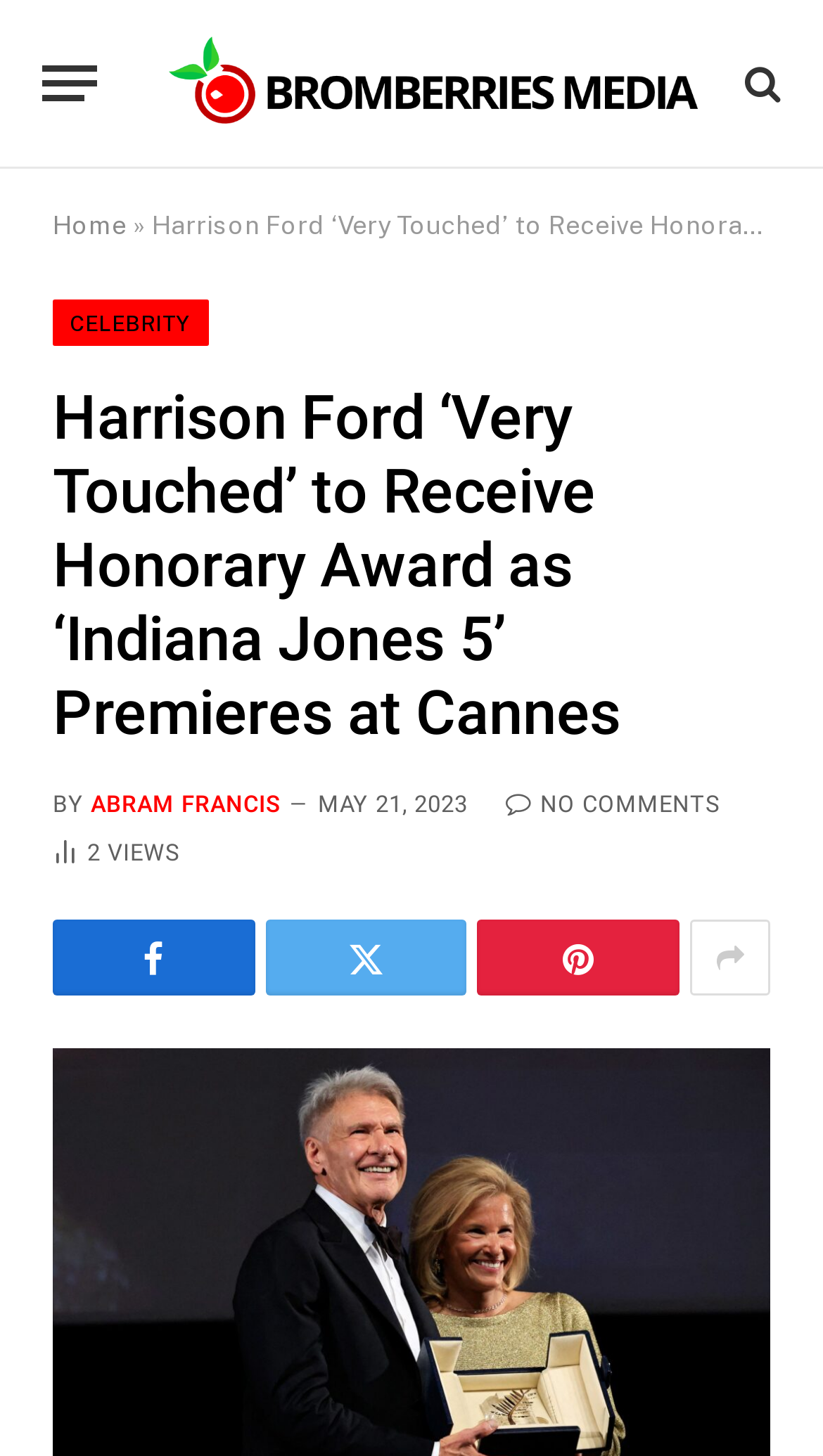Please pinpoint the bounding box coordinates for the region I should click to adhere to this instruction: "Read the article by ABRAM FRANCIS".

[0.11, 0.544, 0.342, 0.563]